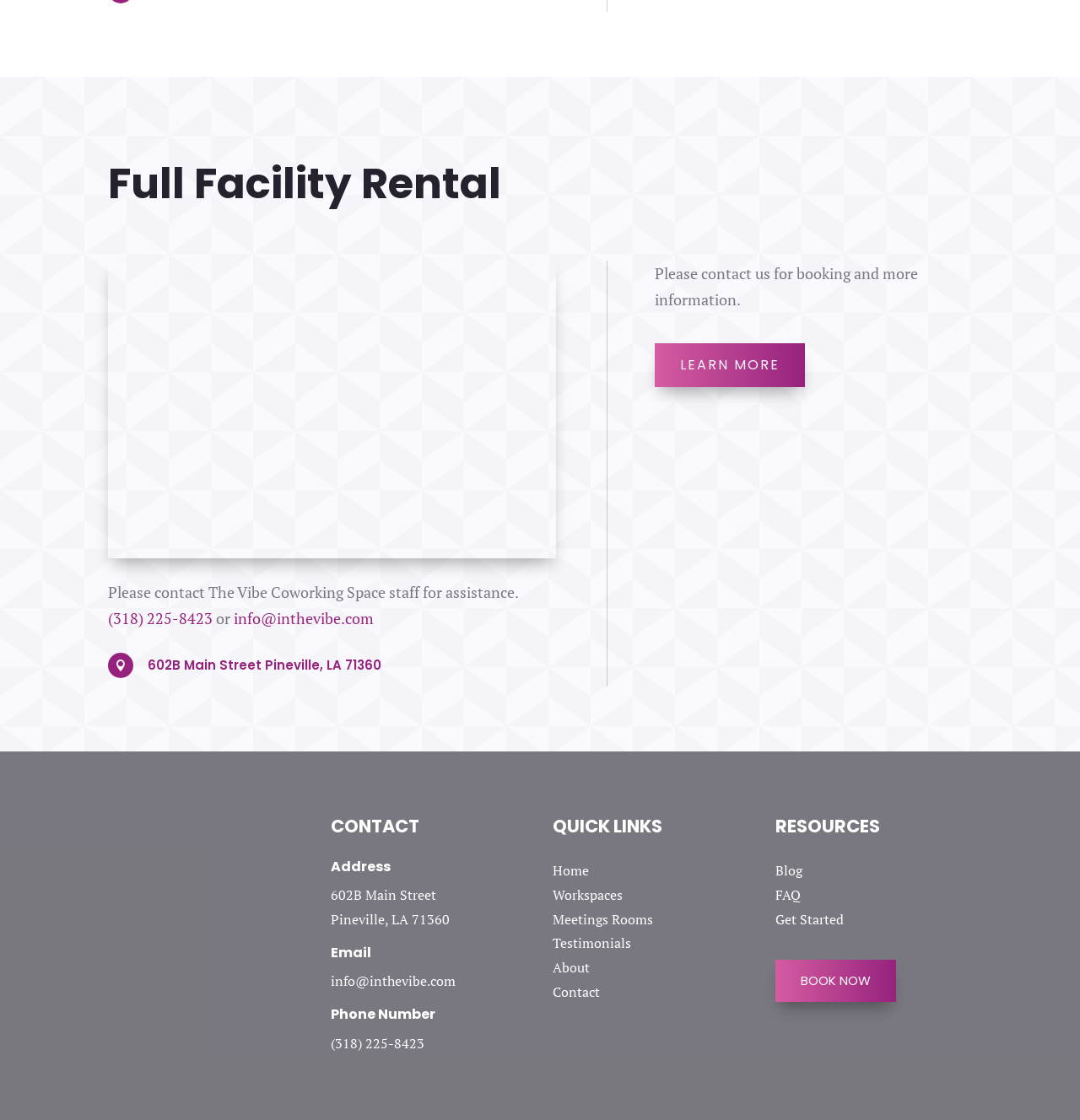Locate the bounding box coordinates of the clickable part needed for the task: "Click the 'LEARN MORE' button".

[0.606, 0.307, 0.745, 0.345]